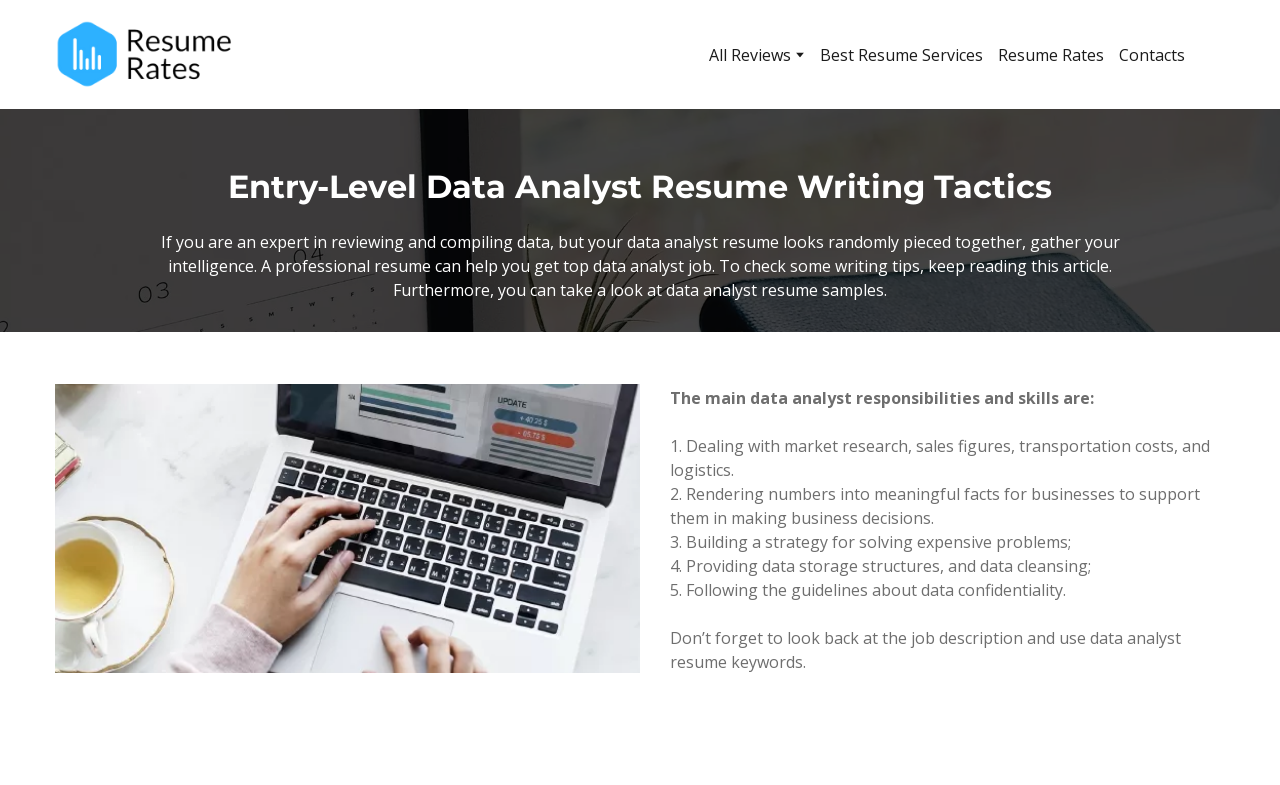What is the purpose of a professional resume?
Look at the screenshot and respond with a single word or phrase.

Get top data analyst job